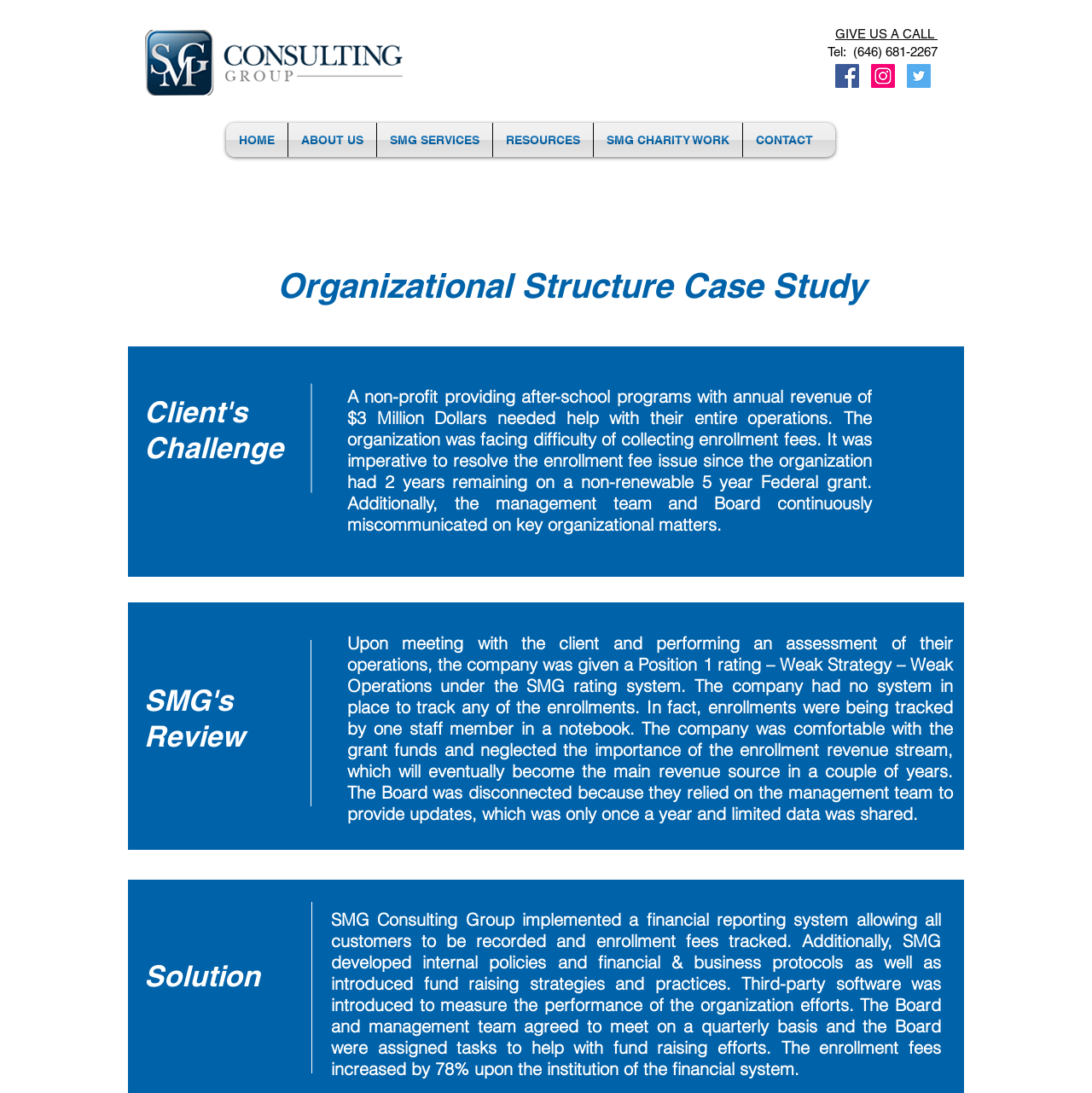Specify the bounding box coordinates of the area to click in order to follow the given instruction: "Read the current issue."

None